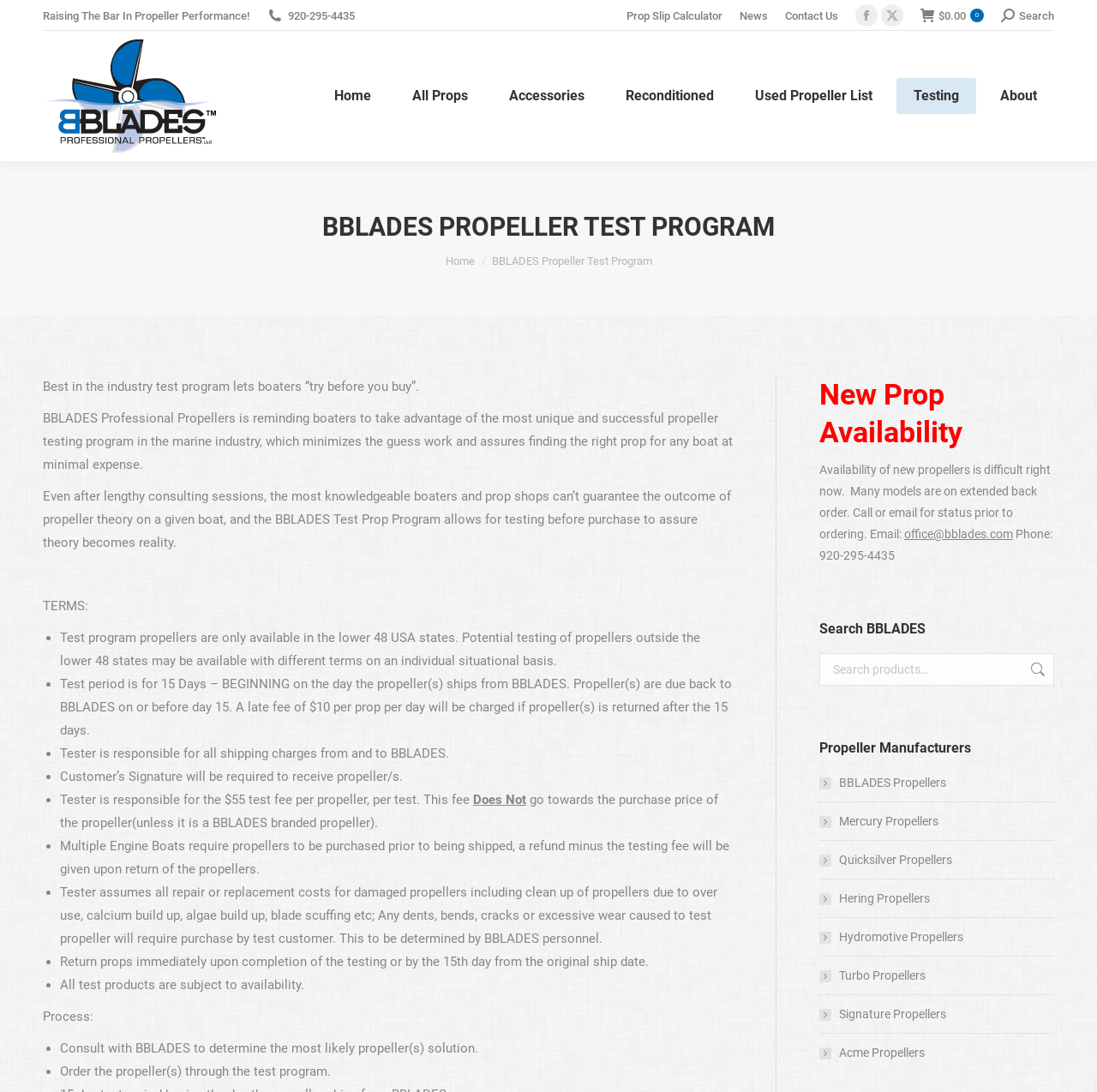Pinpoint the bounding box coordinates of the area that must be clicked to complete this instruction: "Go to Top".

[0.961, 0.965, 0.992, 0.997]